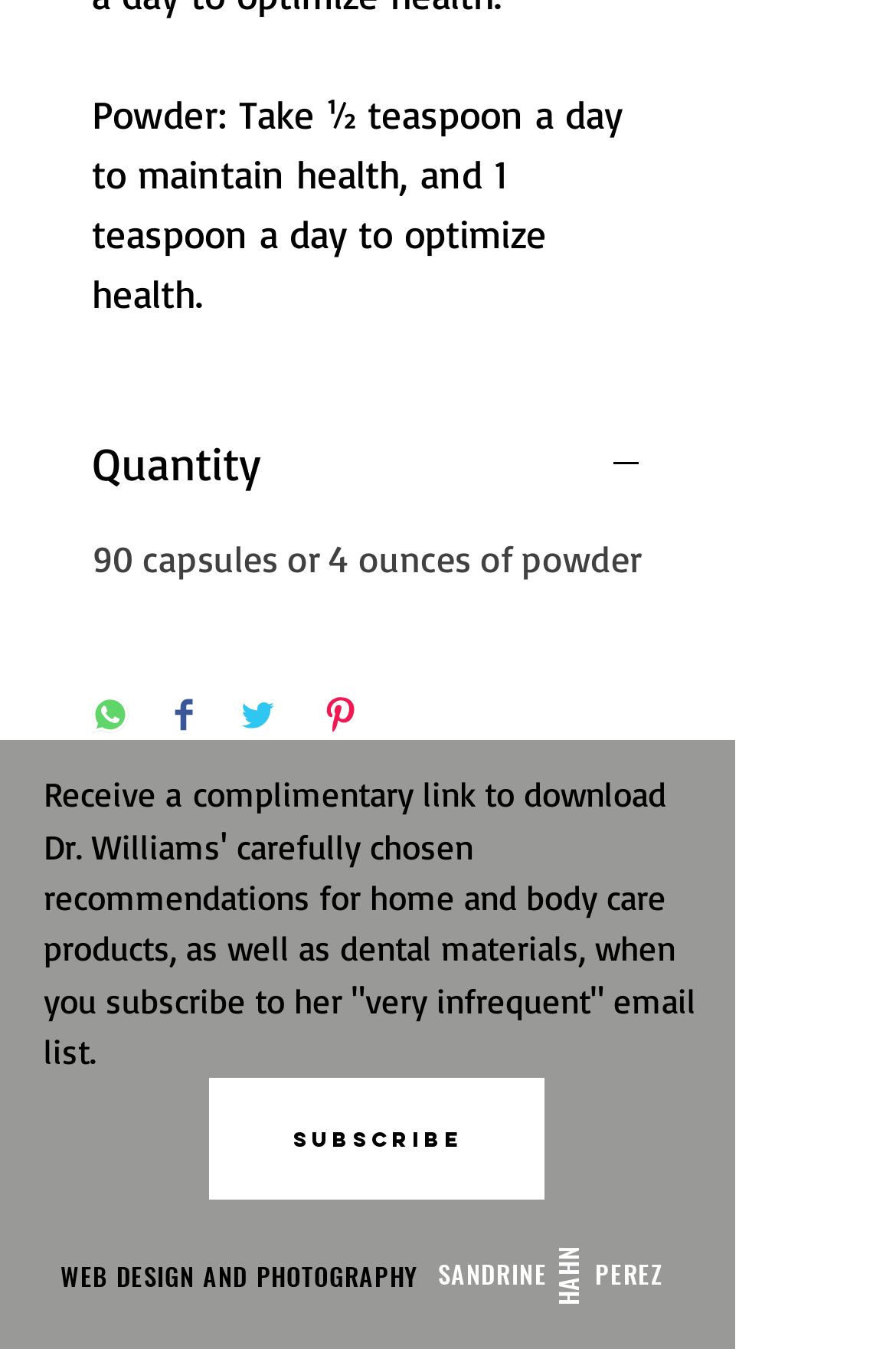What is the recommended daily dose of powder?
Relying on the image, give a concise answer in one word or a brief phrase.

½ to 1 teaspoon